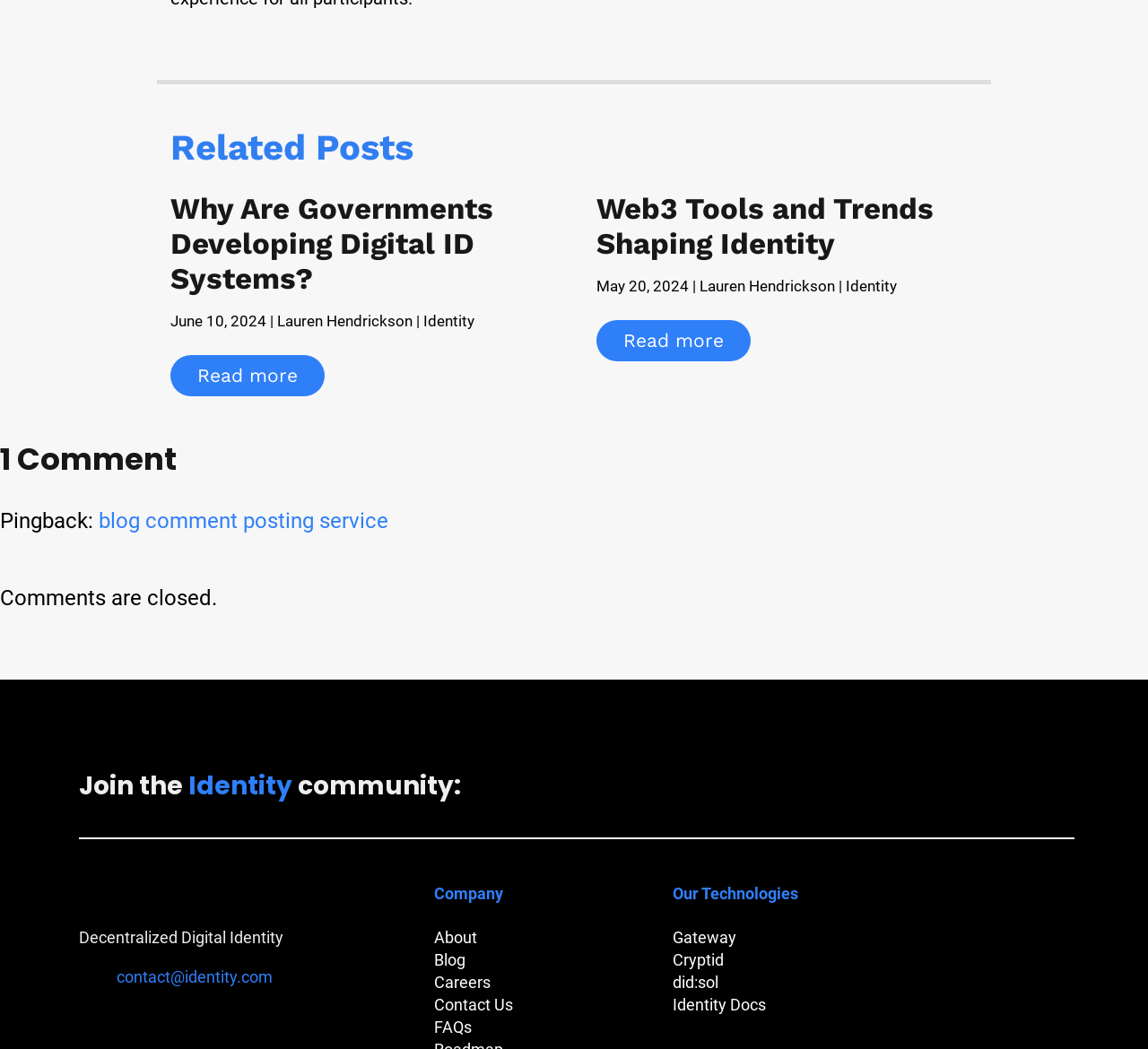Identify the coordinates of the bounding box for the element that must be clicked to accomplish the instruction: "Contact the company via email".

[0.069, 0.922, 0.238, 0.94]